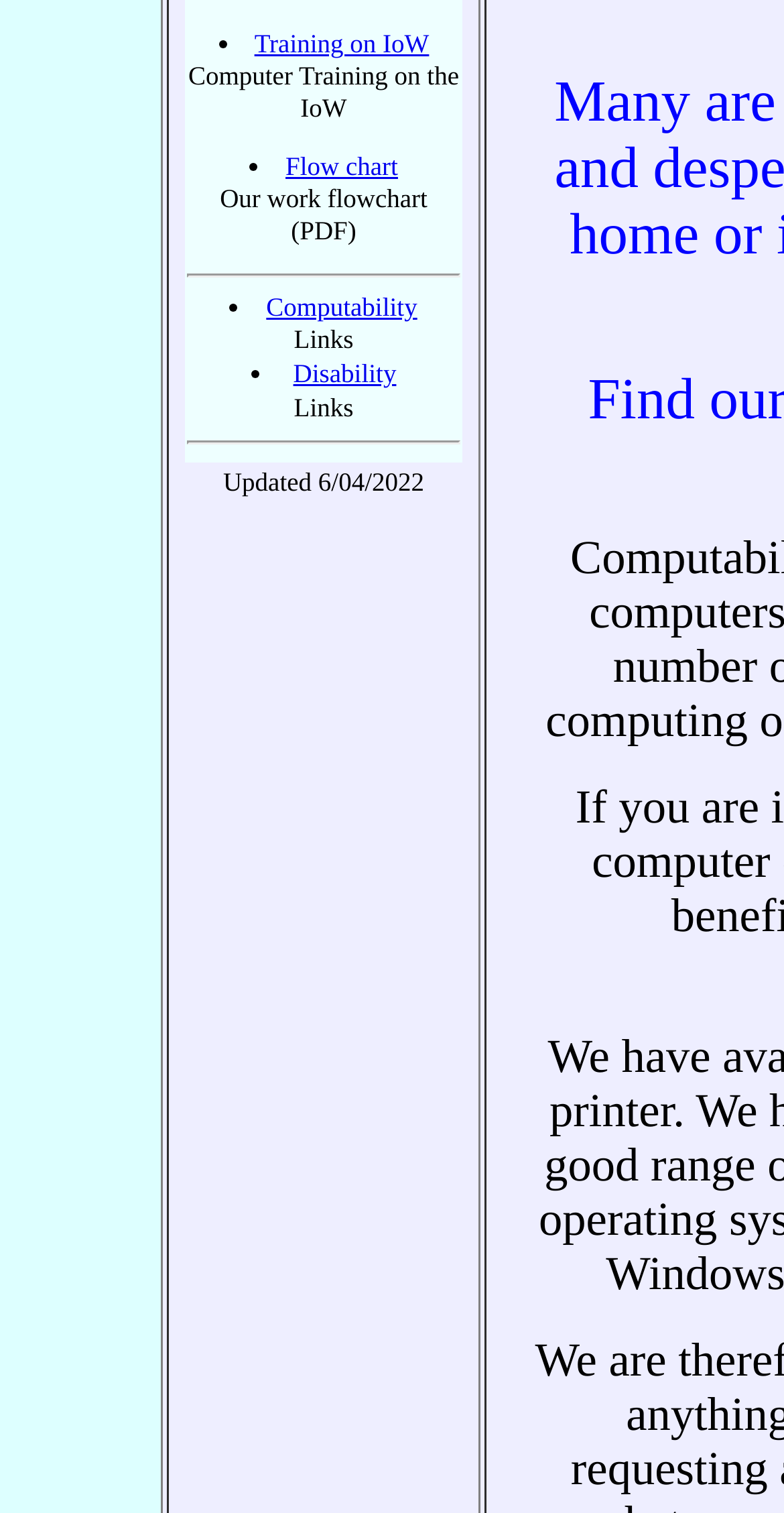Determine the bounding box coordinates for the UI element described. Format the coordinates as (top-left x, top-left y, bottom-right x, bottom-right y) and ensure all values are between 0 and 1. Element description: Flow chart

[0.364, 0.1, 0.508, 0.12]